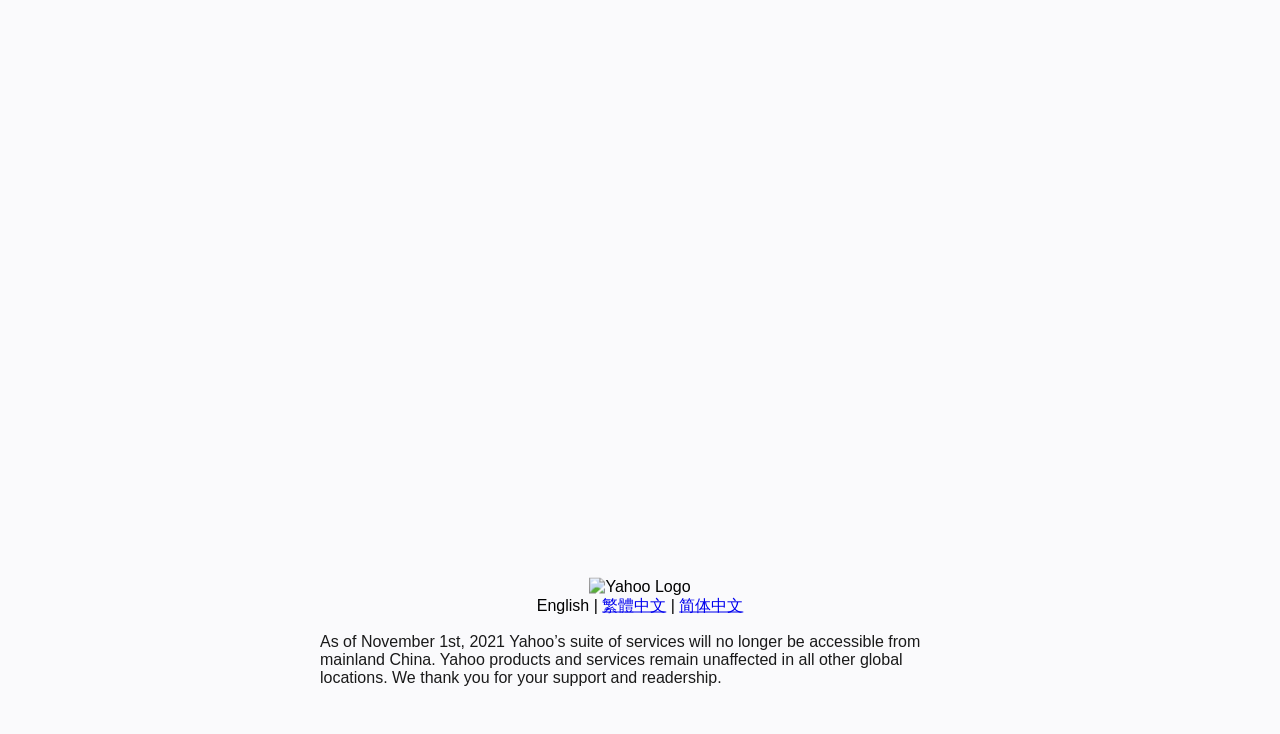Please determine the bounding box coordinates for the UI element described as: "繁體中文".

[0.47, 0.813, 0.52, 0.836]